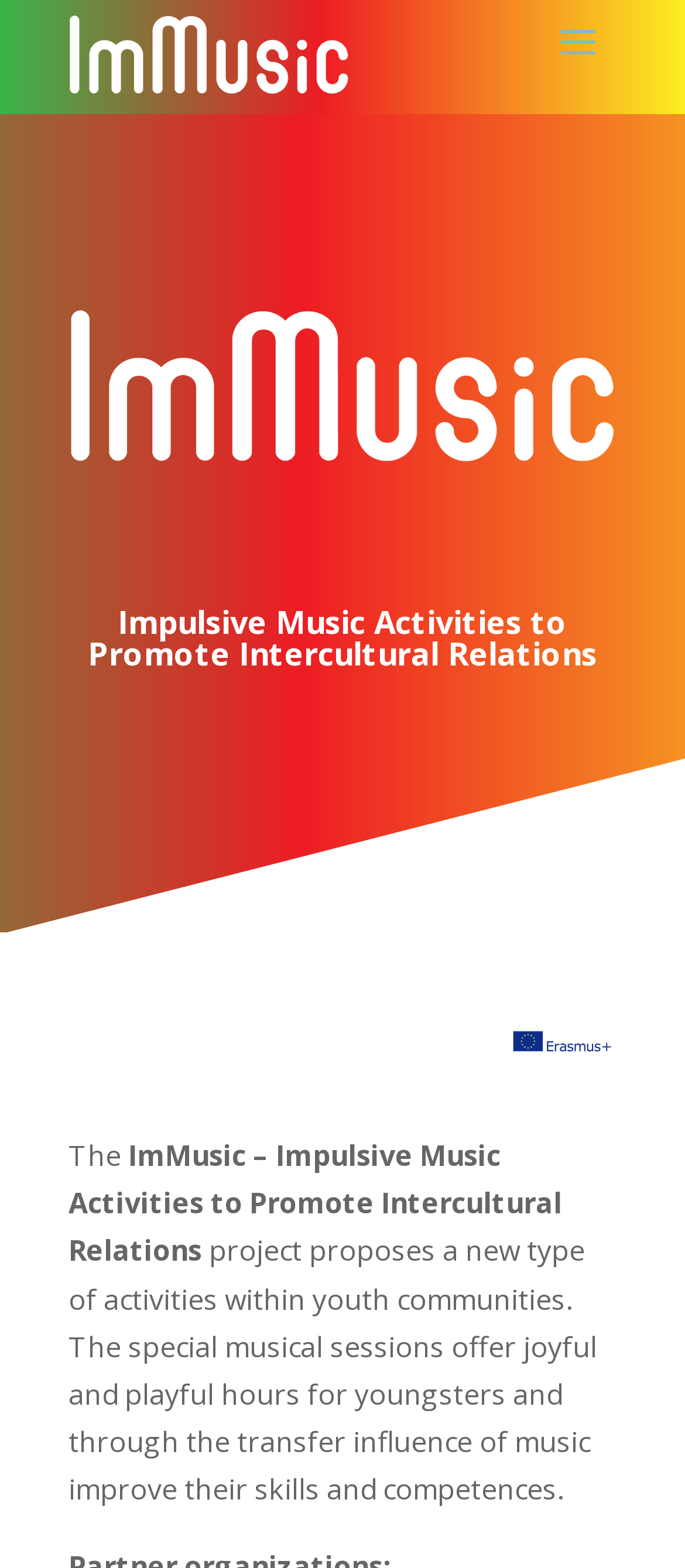Give a one-word or short phrase answer to this question: 
What is the role of music in the project?

Improve skills and competences